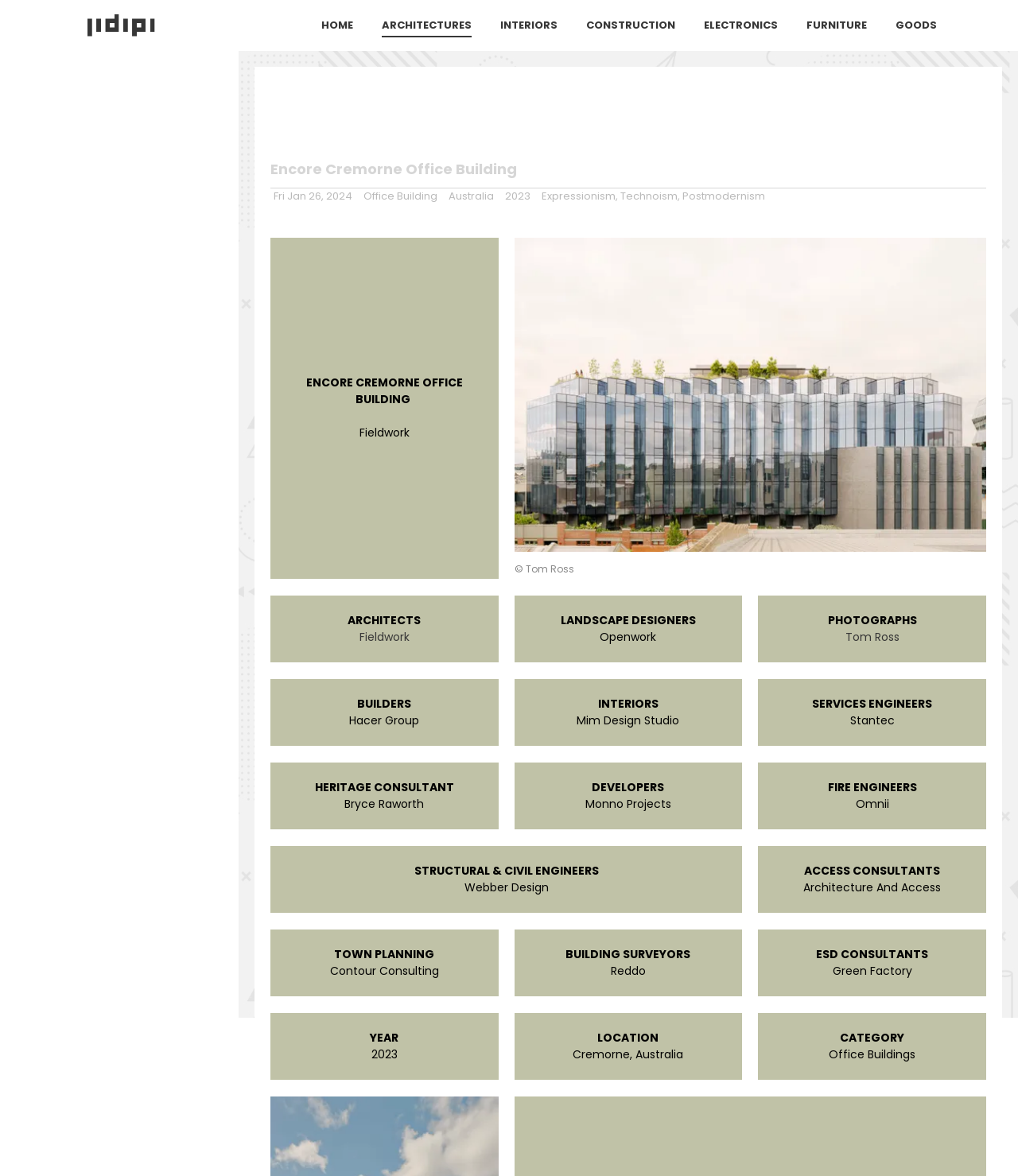Identify the bounding box coordinates for the region of the element that should be clicked to carry out the instruction: "Read about the developer". The bounding box coordinates should be four float numbers between 0 and 1, i.e., [left, top, right, bottom].

[0.575, 0.677, 0.659, 0.69]